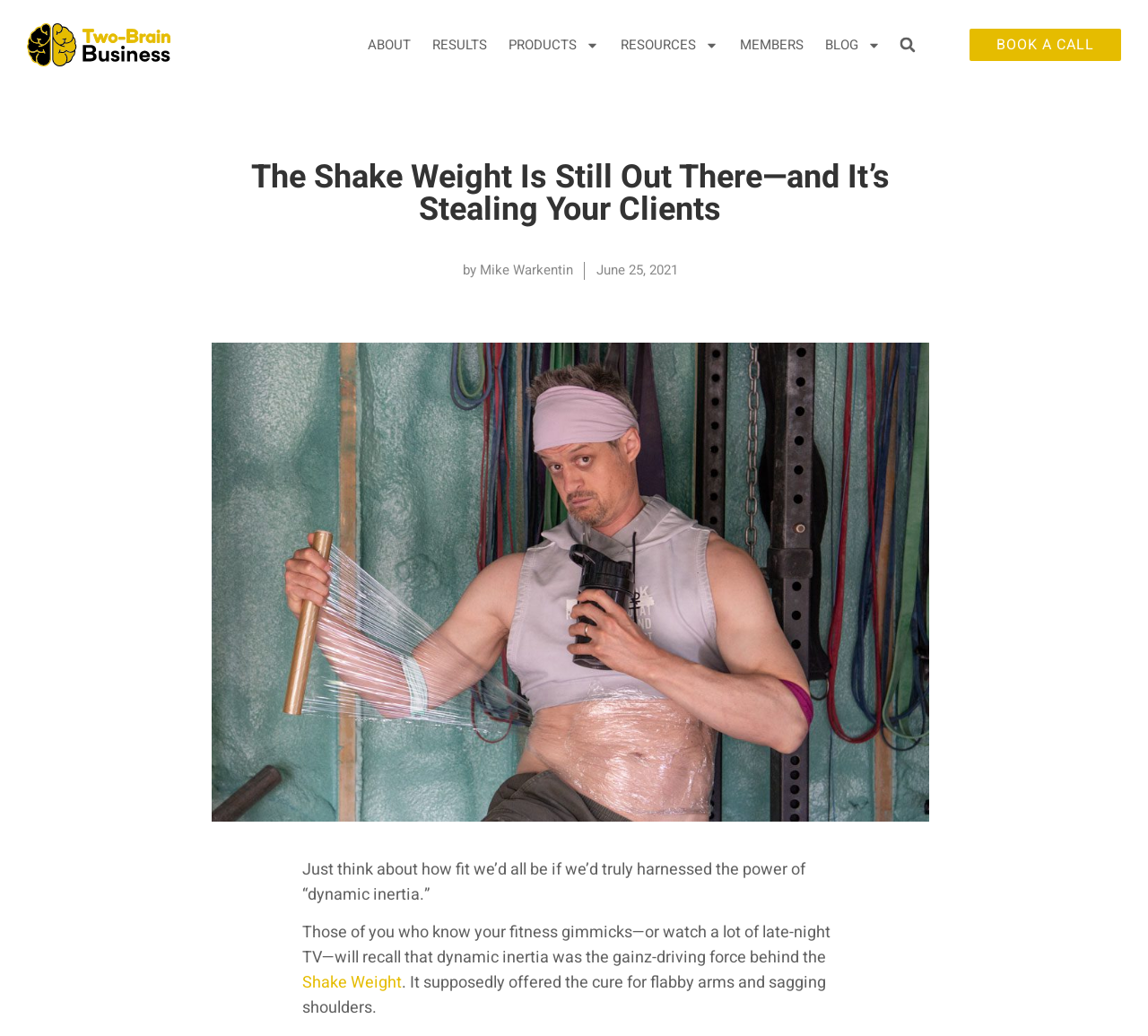Give a detailed account of the webpage, highlighting key information.

The webpage appears to be a blog post or article discussing the topic of fitness and the Shake Weight, a fitness gimmick. At the top of the page, there is a navigation menu with links to "ABOUT", "RESULTS", "PRODUCTS", "RESOURCES", "MEMBERS", and "BLOG", each with a small icon to the right. The "PRODUCTS" and "RESOURCES" links have dropdown menus. To the right of the navigation menu, there is a search bar with a "Search" button.

Below the navigation menu, there is a heading that reads "The Shake Weight Is Still Out There—and It’s Stealing Your Clients". The author of the post, Mike Warkentin, is credited below the heading, along with the date "June 25, 2021". 

The main content of the page features an image of a man dressed in comical fitness attire, wrapping plastic wrap around his waist. Below the image, there is a block of text that discusses the concept of "dynamic inertia" and its relation to the Shake Weight. The text is divided into three paragraphs, with a link to the "Shake Weight" in the second paragraph.

At the bottom of the page, there is a call-to-action link that reads "BOOK A CALL". Overall, the page has a simple and clean layout, with a focus on the article's content.